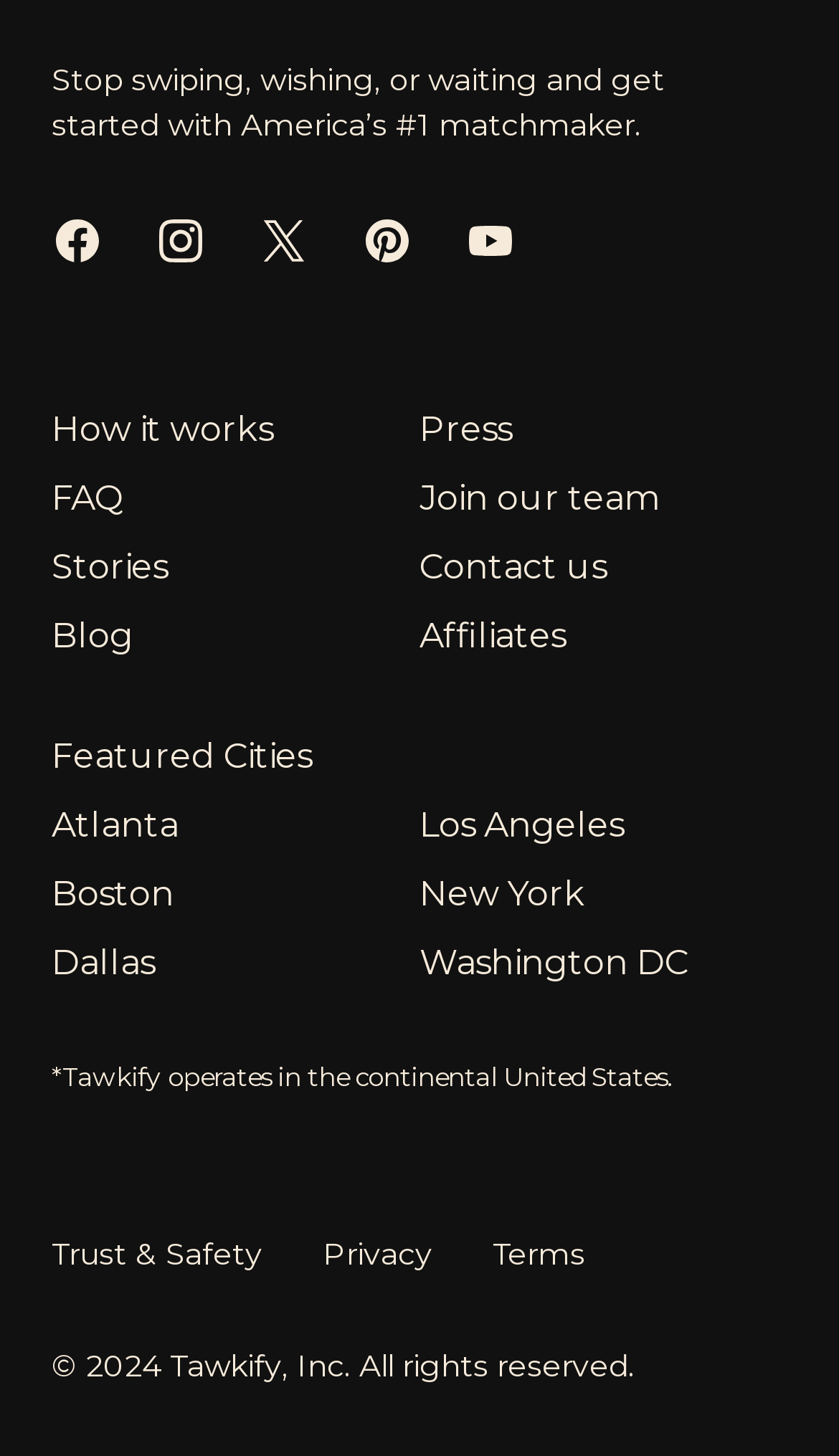What social media platforms can users follow this website on?
Give a detailed and exhaustive answer to the question.

The website provides links to its social media profiles, including Facebook, Instagram, Twitter, Pinterest, and YouTube, allowing users to follow and stay updated on the website's activities.